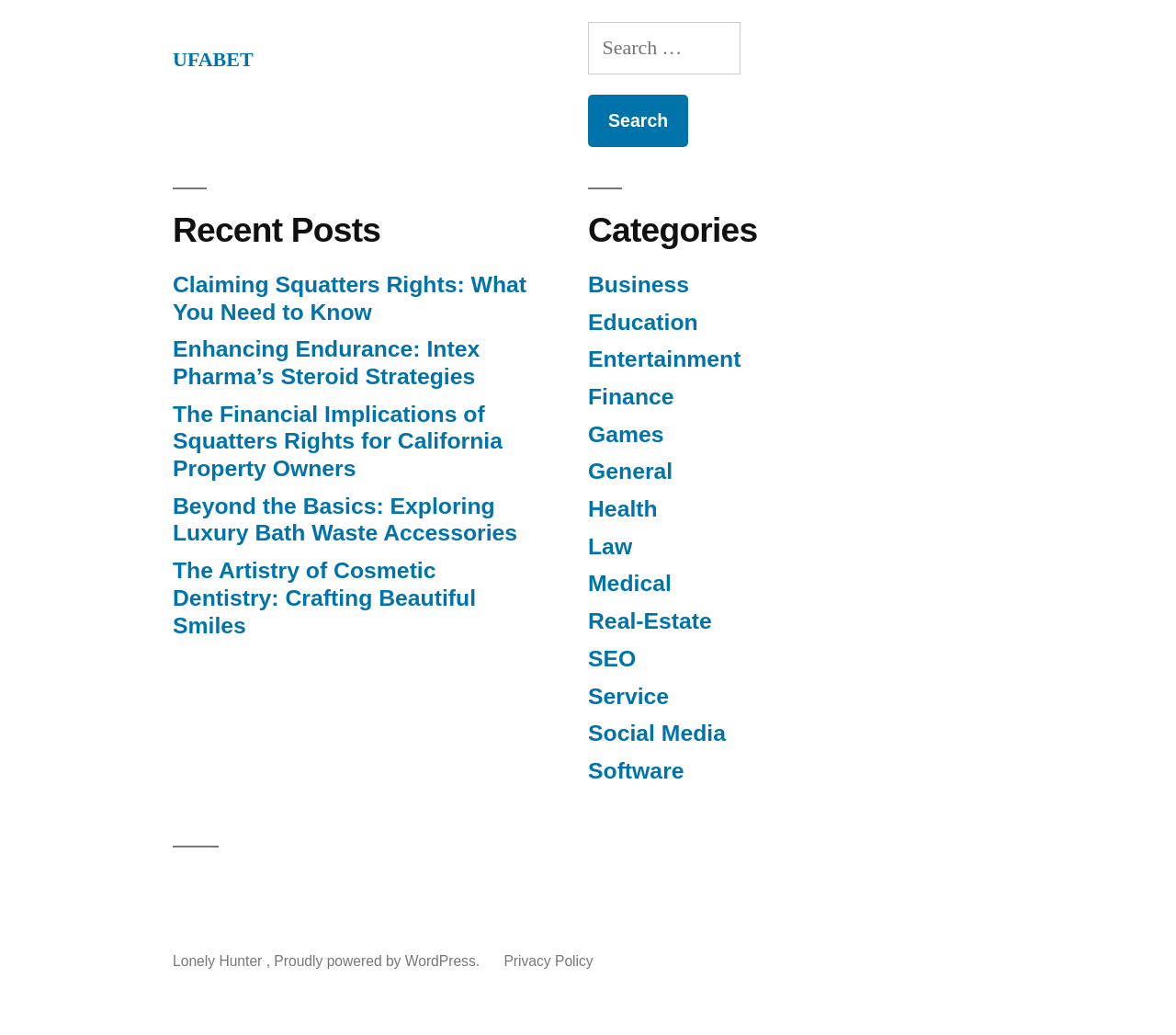Please provide the bounding box coordinates for the UI element as described: "Business". The coordinates must be four floats between 0 and 1, represented as [left, top, right, bottom].

[0.5, 0.263, 0.586, 0.287]